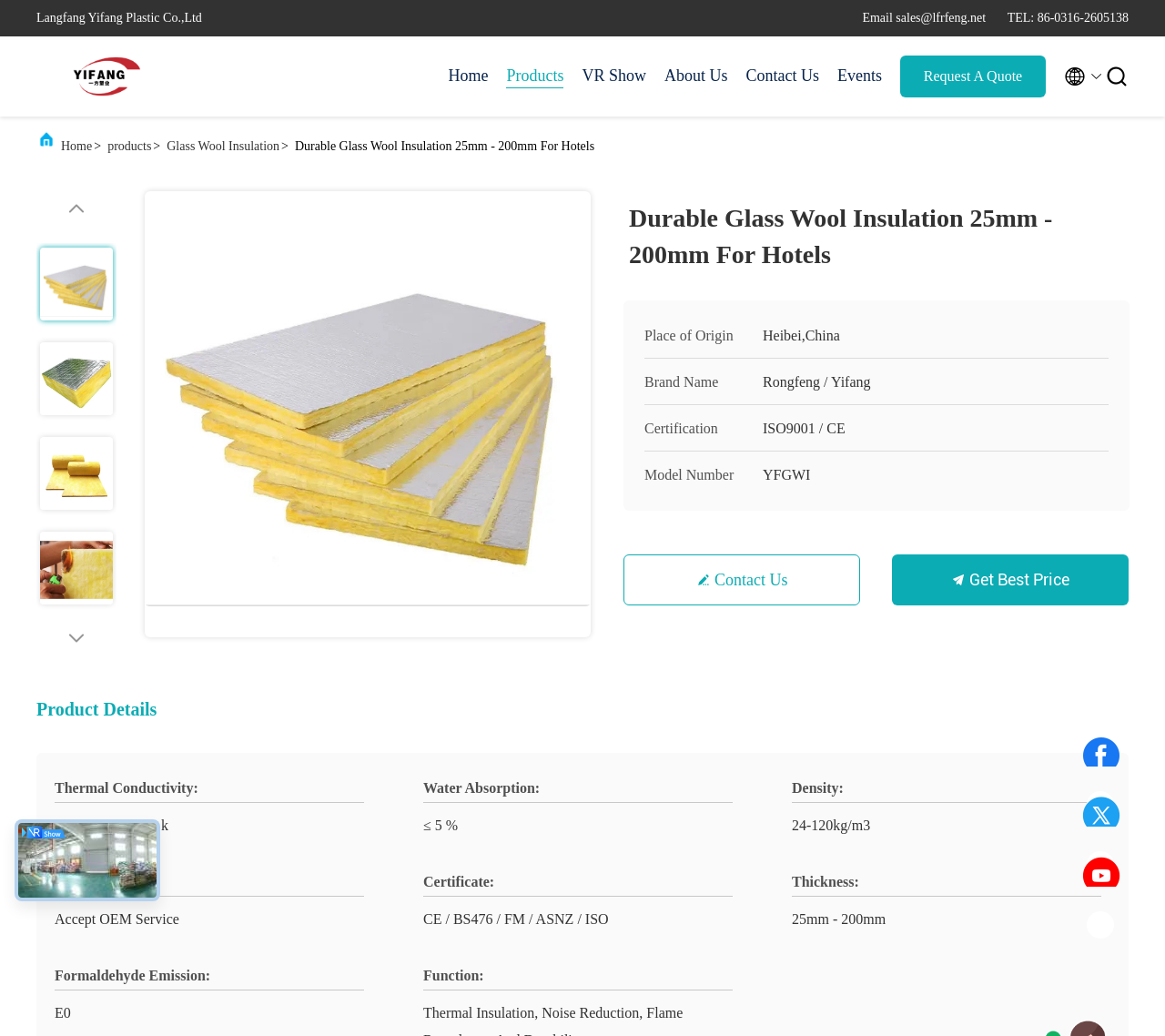Please determine the main heading text of this webpage.

Durable Glass Wool Insulation 25mm - 200mm For Hotels